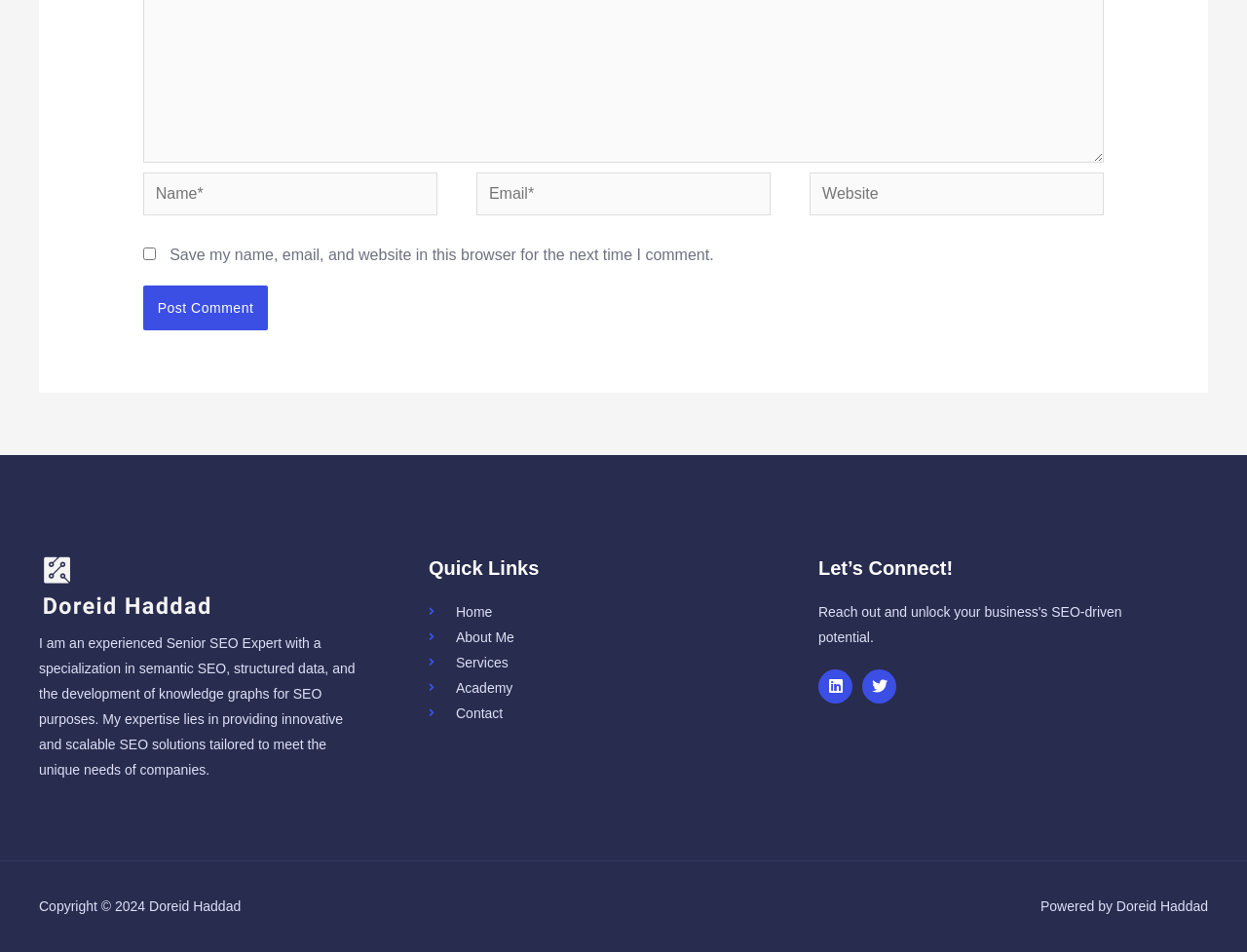Identify the bounding box coordinates of the part that should be clicked to carry out this instruction: "Enter your website".

[0.649, 0.181, 0.885, 0.226]